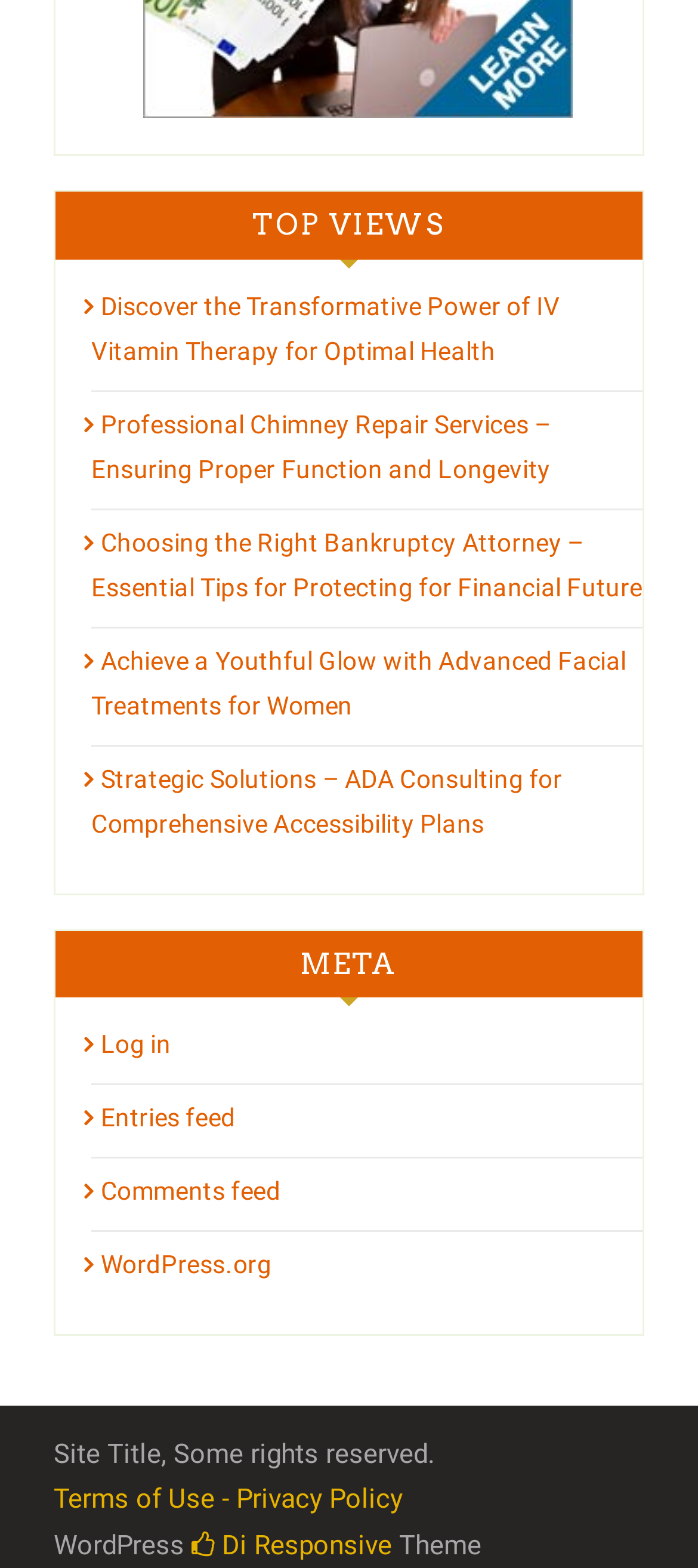What is the name of the website's theme?
We need a detailed and meticulous answer to the question.

The StaticText element at the bottom of the webpage has the text 'Theme', and next to it is a link with the text ' Di Responsive', which suggests that 'Di Responsive' is the name of the website's theme.